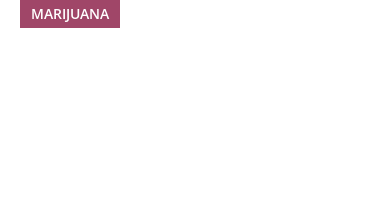Give an elaborate caption for the image.

The image is associated with an article discussing the recent developments at Marijuana Company Of America Inc (OTCMKTS:MCOA), which has signed a share exchange accord with Eco Innovation Group (OTCMKTS:ECOX). This agreement is aimed at expanding their global cannabis offerings. The article highlights significant market movements and contributions in the cannabis industry, reflecting the ongoing growth and diversification within this sector as companies adapt to the changing landscape. The title emphasizes the strategic collaboration, suggesting a focus on enhancing their capabilities and market reach in the cannabis space.